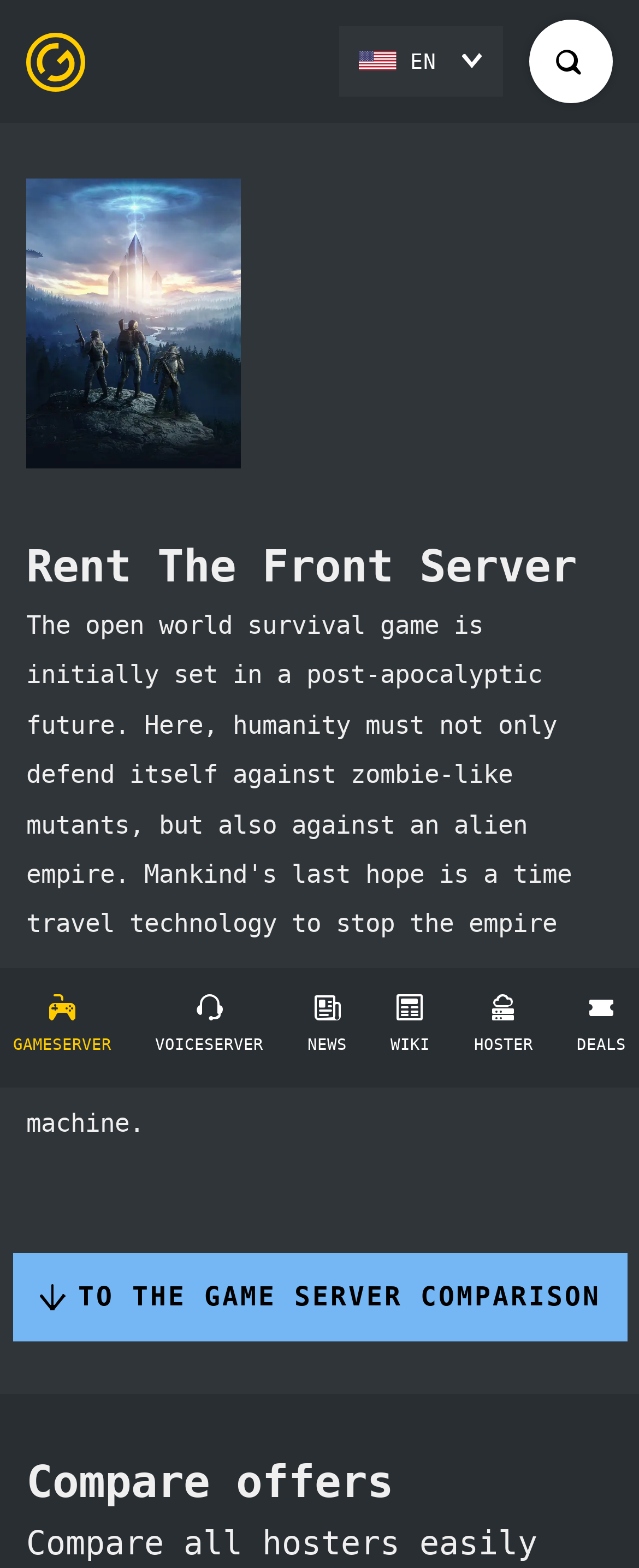Find the bounding box coordinates of the element to click in order to complete this instruction: "Select English language". The bounding box coordinates must be four float numbers between 0 and 1, denoted as [left, top, right, bottom].

[0.53, 0.017, 0.787, 0.061]